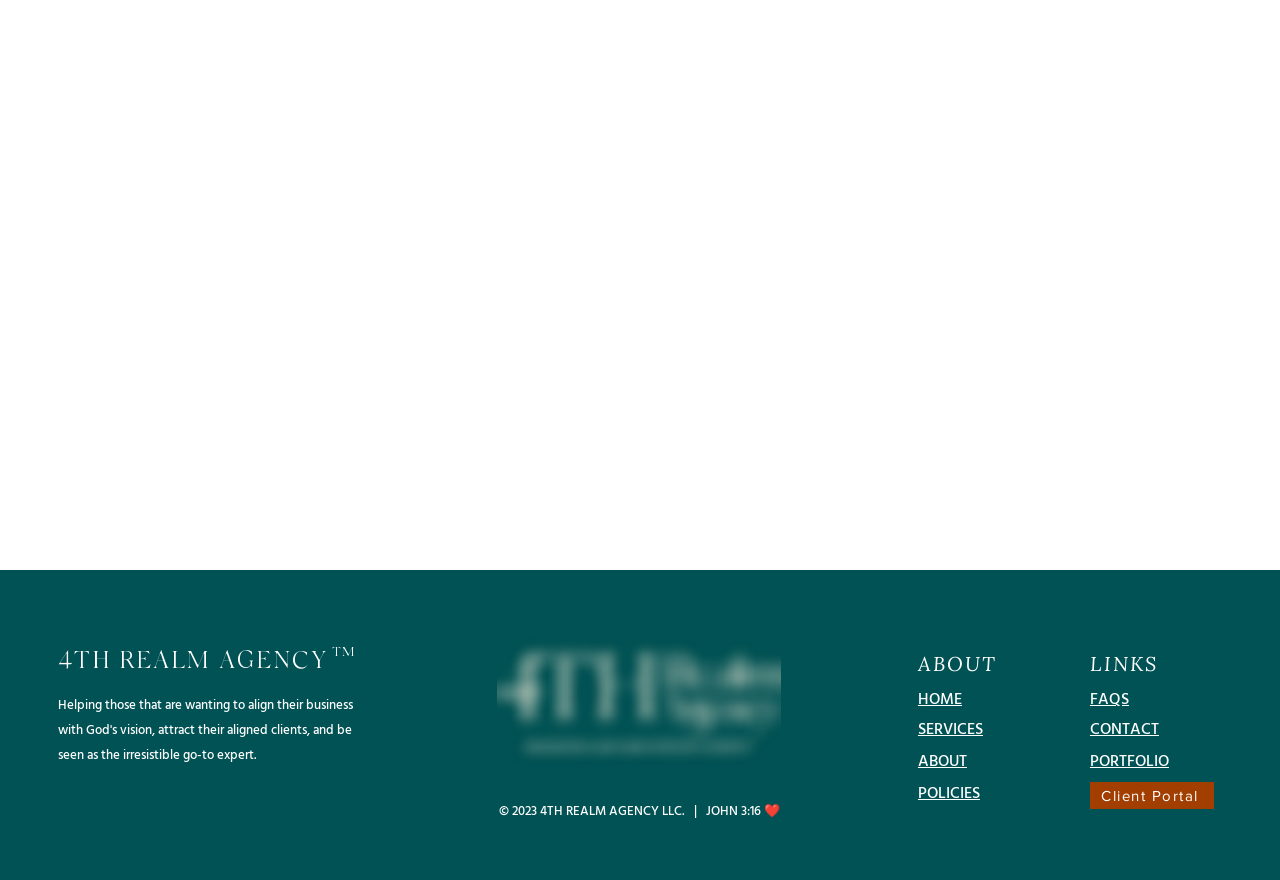What is the last link in the main navigation?
Answer the question with a thorough and detailed explanation.

The main navigation links are located in the elements with the text 'HOME', 'SERVICES', 'ABOUT', and 'POLICIES', and the last link in the navigation is the one with the text 'POLICIES'.